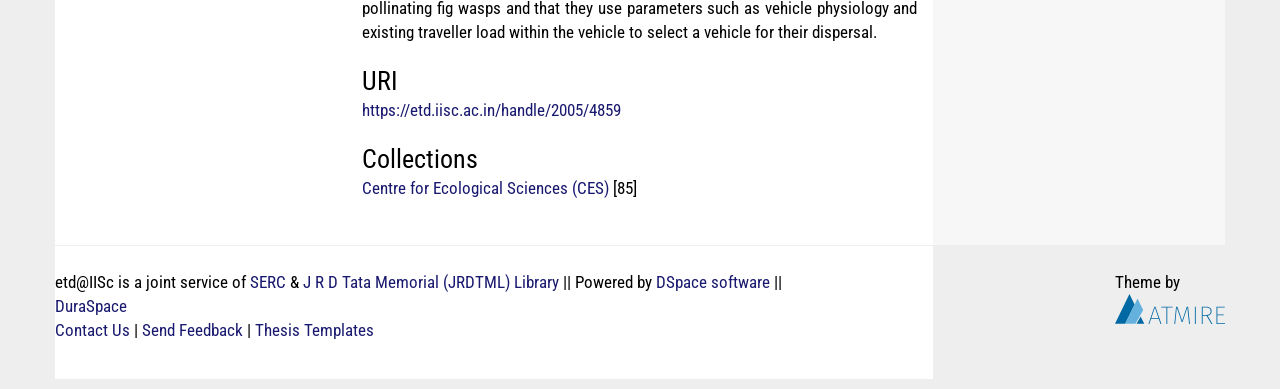Locate the bounding box of the UI element defined by this description: "Contact Us". The coordinates should be given as four float numbers between 0 and 1, formatted as [left, top, right, bottom].

[0.043, 0.824, 0.102, 0.875]